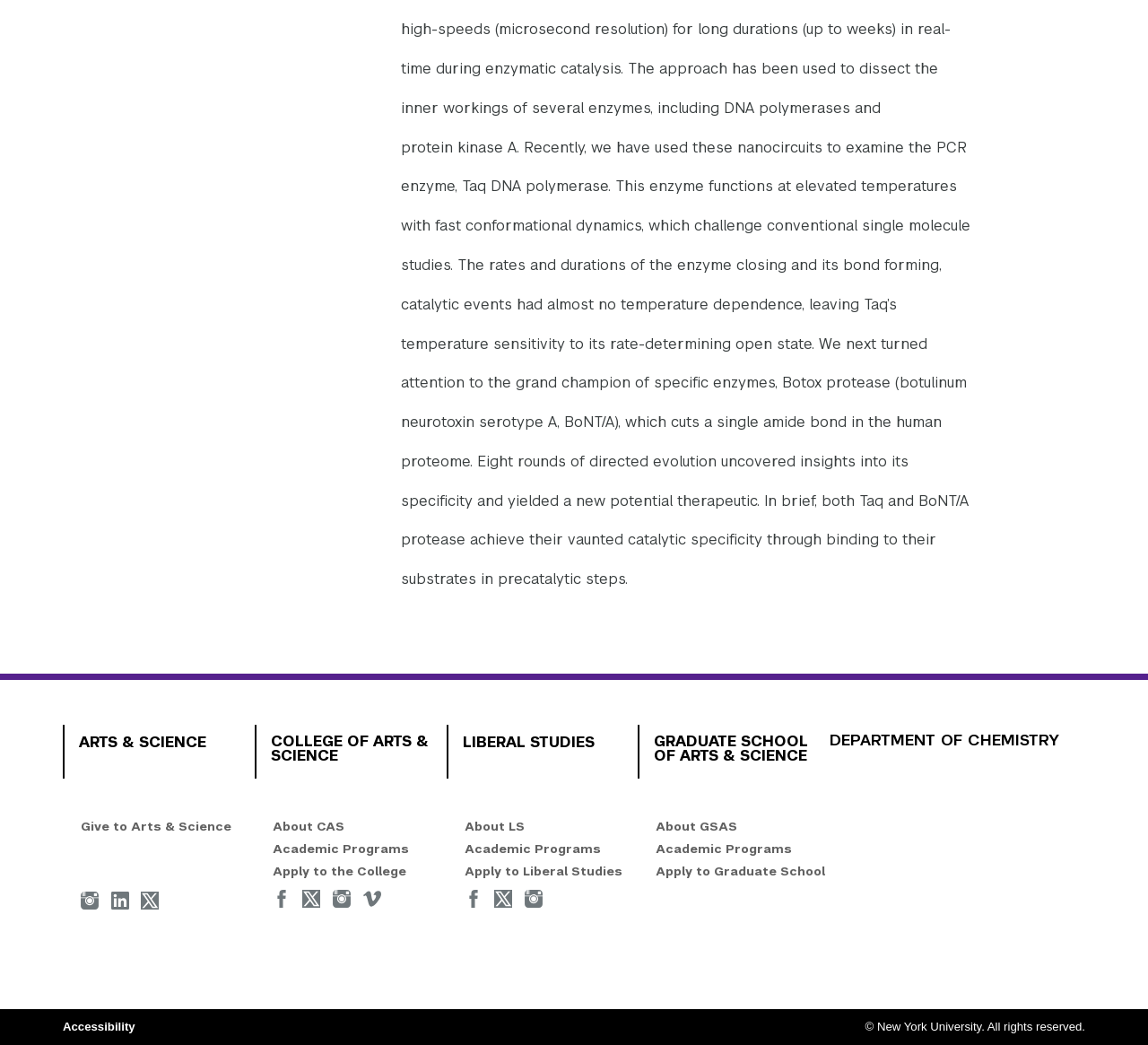Locate the bounding box coordinates of the area that needs to be clicked to fulfill the following instruction: "Go to COLLEGE OF ARTS & SCIENCE". The coordinates should be in the format of four float numbers between 0 and 1, namely [left, top, right, bottom].

[0.222, 0.694, 0.389, 0.745]